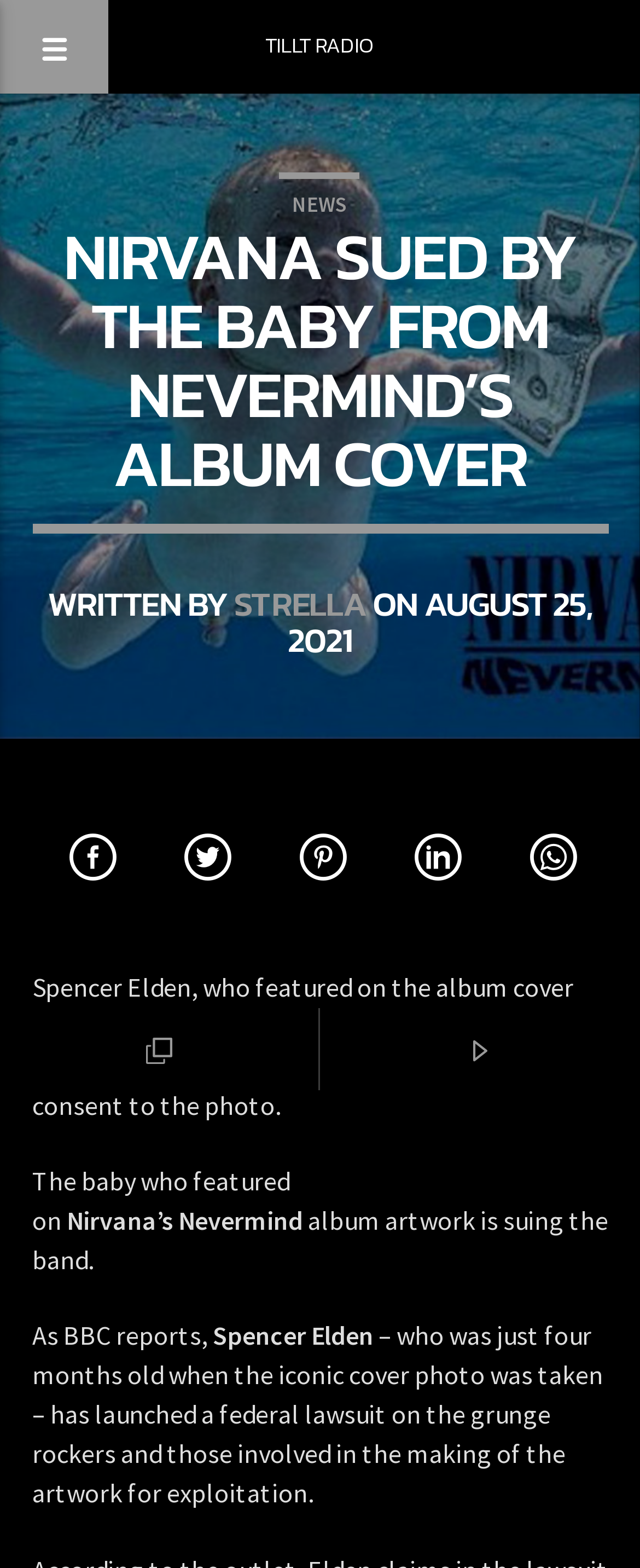Respond with a single word or phrase to the following question:
What is the reason for the lawsuit?

Exploitation